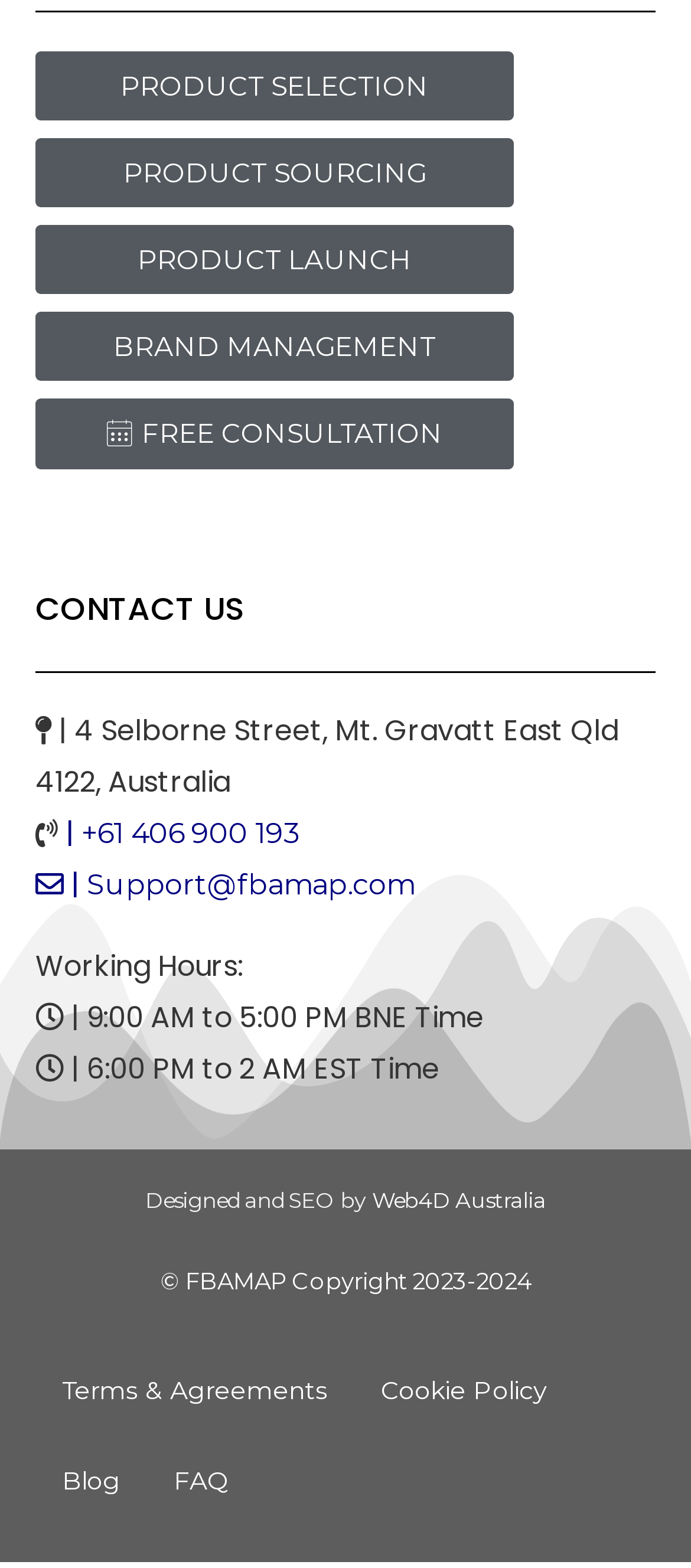Using the given element description, provide the bounding box coordinates (top-left x, top-left y, bottom-right x, bottom-right y) for the corresponding UI element in the screenshot: Product Launch

[0.051, 0.144, 0.744, 0.188]